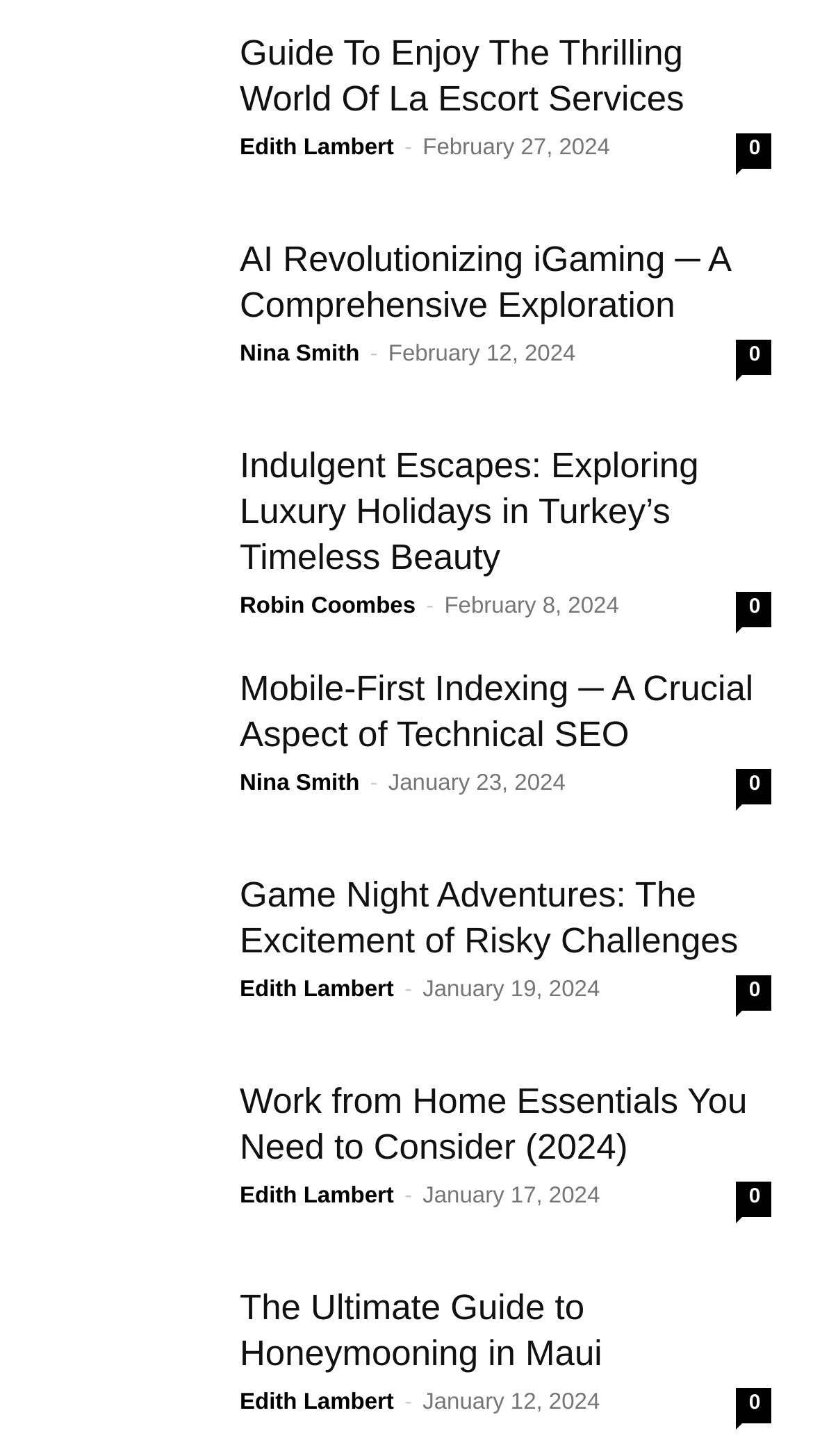Look at the image and answer the question in detail:
What is the title of the first article?

The title of the first article can be found by looking at the heading element with the text 'Guide To Enjoy The Thrilling World Of La Escort Services' which is located at the top of the webpage.